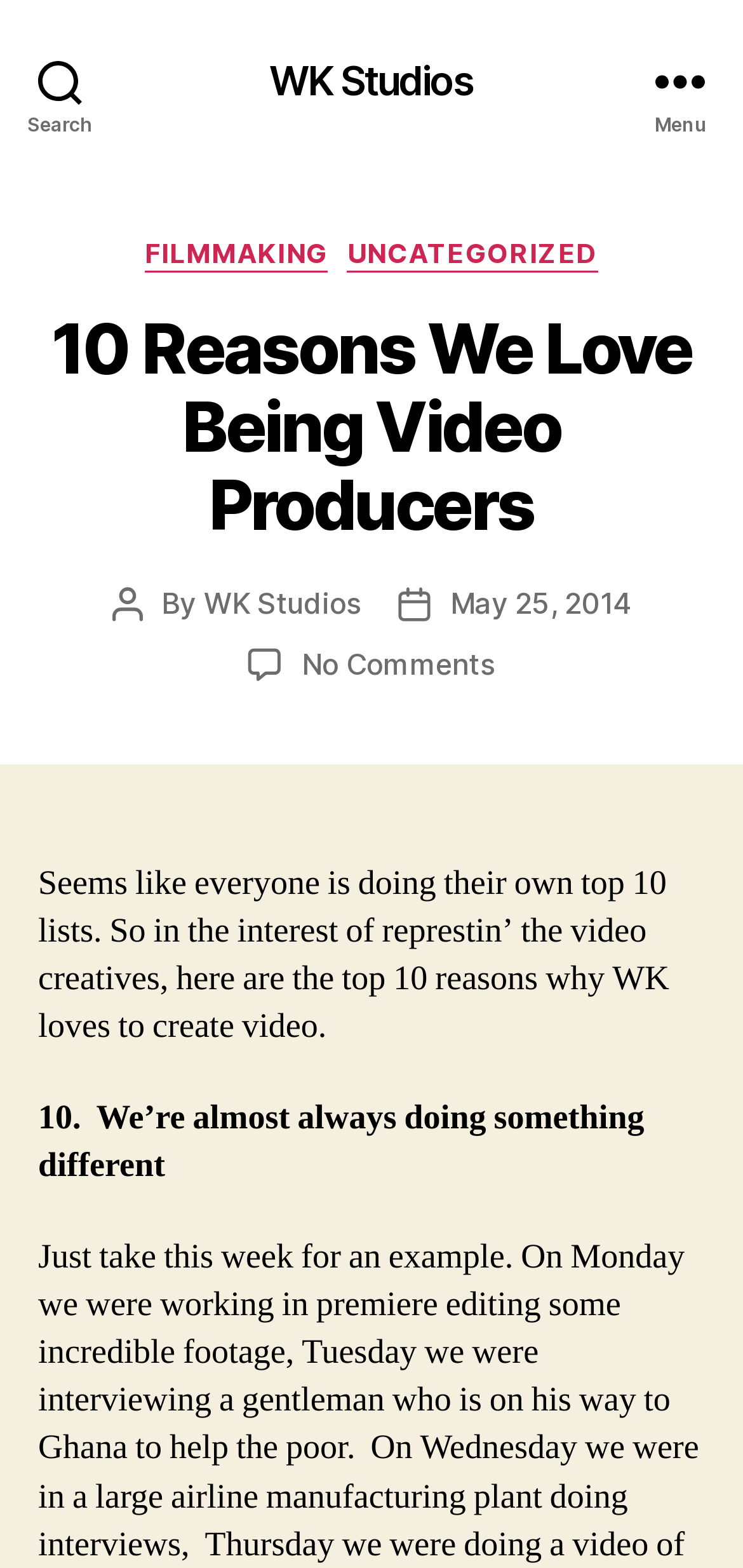Find the bounding box coordinates of the element to click in order to complete the given instruction: "Check the post date."

[0.606, 0.373, 0.85, 0.396]